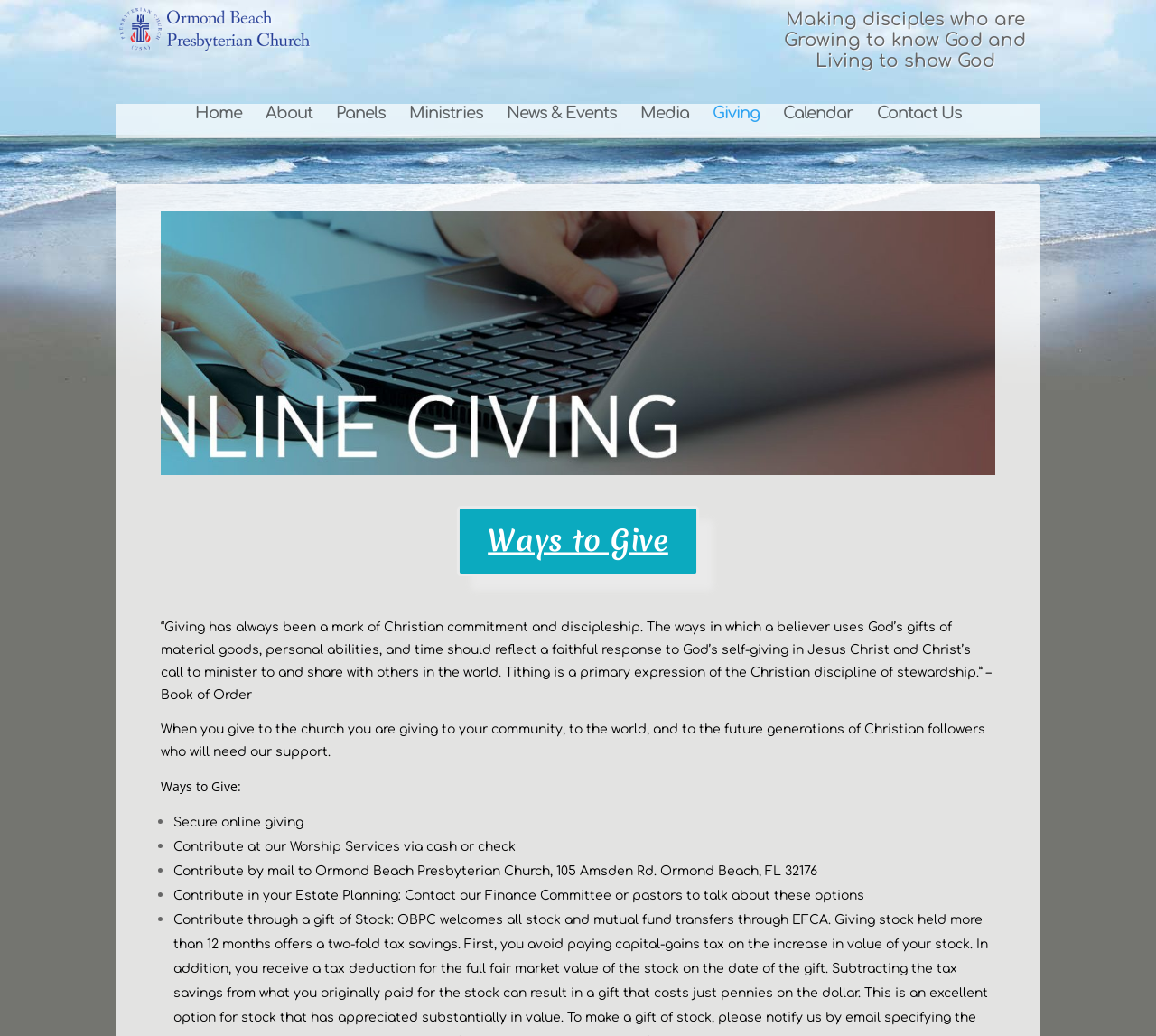Write an elaborate caption that captures the essence of the webpage.

The webpage is about the "Ways to Give" section of the Ormond Beach Presbyterian Church website. At the top, there is a church logo image and a navigation menu with links to various sections of the website, including "Home", "About", "Panels", "Ministries", "News & Events", "Media", "Giving", "Calendar", and "Contact Us".

Below the navigation menu, there is a quote from the Book of Order about the importance of giving in Christian commitment and discipleship. This is followed by a paragraph explaining that when you give to the church, you are giving to the community, the world, and future generations of Christian followers.

The main content of the page is a list of ways to give to the church, including secure online giving, contributing at worship services via cash or check, contributing by mail, contributing in estate planning, and contributing through a gift of stock. Each of these options is listed with a bullet point and a brief description. There is also a link to contact the Finance Committee or pastors to discuss these options.

At the bottom of the page, there is a link to "Ways to Give 5" and a link to email the church to make a gift of stock.